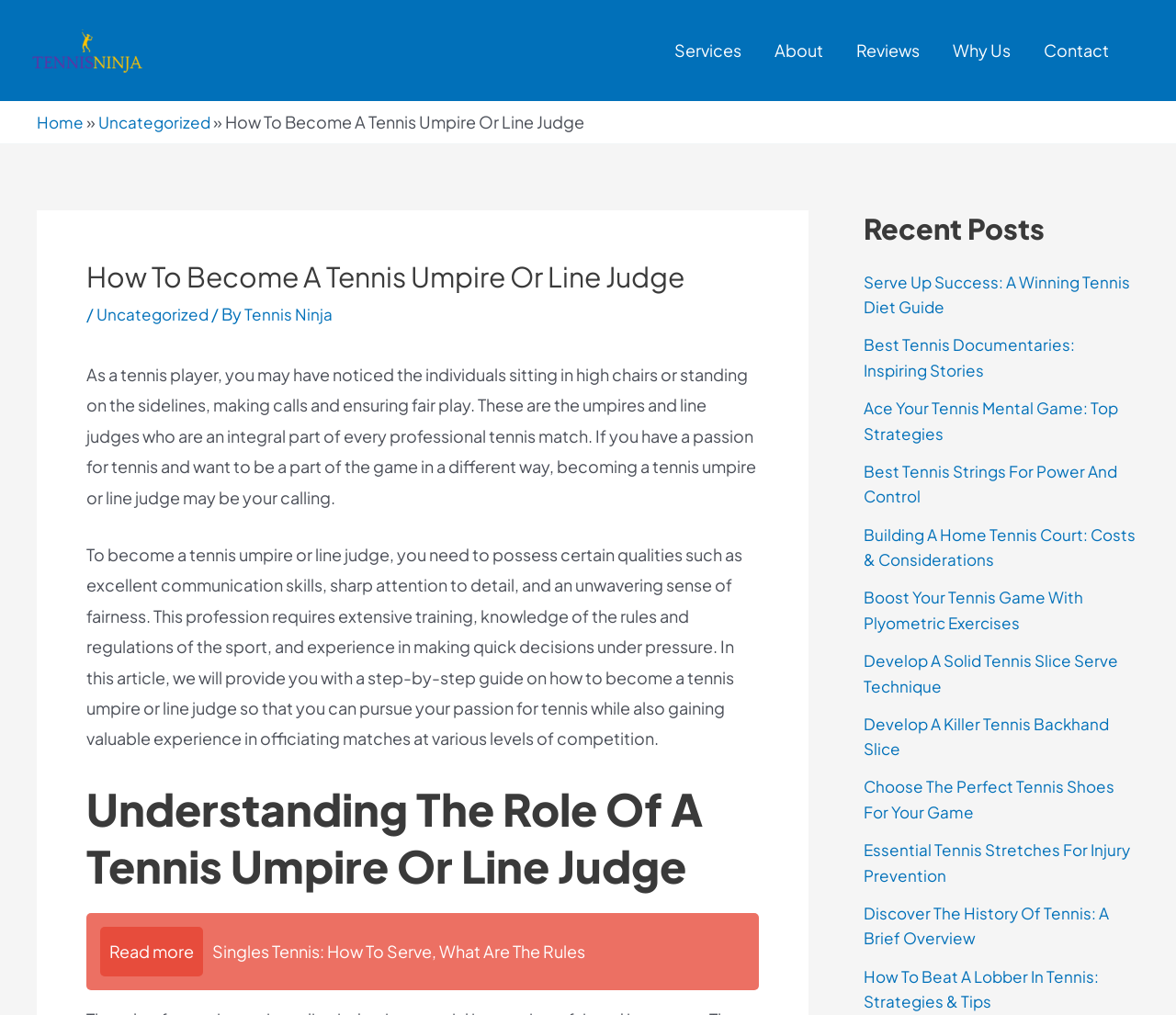Provide an in-depth description of the elements and layout of the webpage.

This webpage is about becoming a tennis umpire or line judge. At the top left, there is a logo of Tennis.Ninja, which is also a link. Next to it, there is a navigation menu with links to "Services", "About", "Reviews", "Why Us", and "Contact". Below the logo, there is another navigation menu with breadcrumbs, showing the path "Home » Uncategorized » How To Become A Tennis Umpire Or Line Judge".

The main content of the page is divided into sections. The first section has a heading "How To Become A Tennis Umpire Or Line Judge" and a brief introduction to the role of tennis umpires and line judges. Below the introduction, there is a paragraph explaining the qualities and skills required to become a tennis umpire or line judge, followed by a step-by-step guide on how to pursue this profession.

On the right side of the page, there is a section titled "Recent Posts" with links to various tennis-related articles, such as "Serve Up Success: A Winning Tennis Diet Guide", "Best Tennis Documentaries: Inspiring Stories", and "Ace Your Tennis Mental Game: Top Strategies". There are 10 links in total, each with a brief title describing the content of the article.